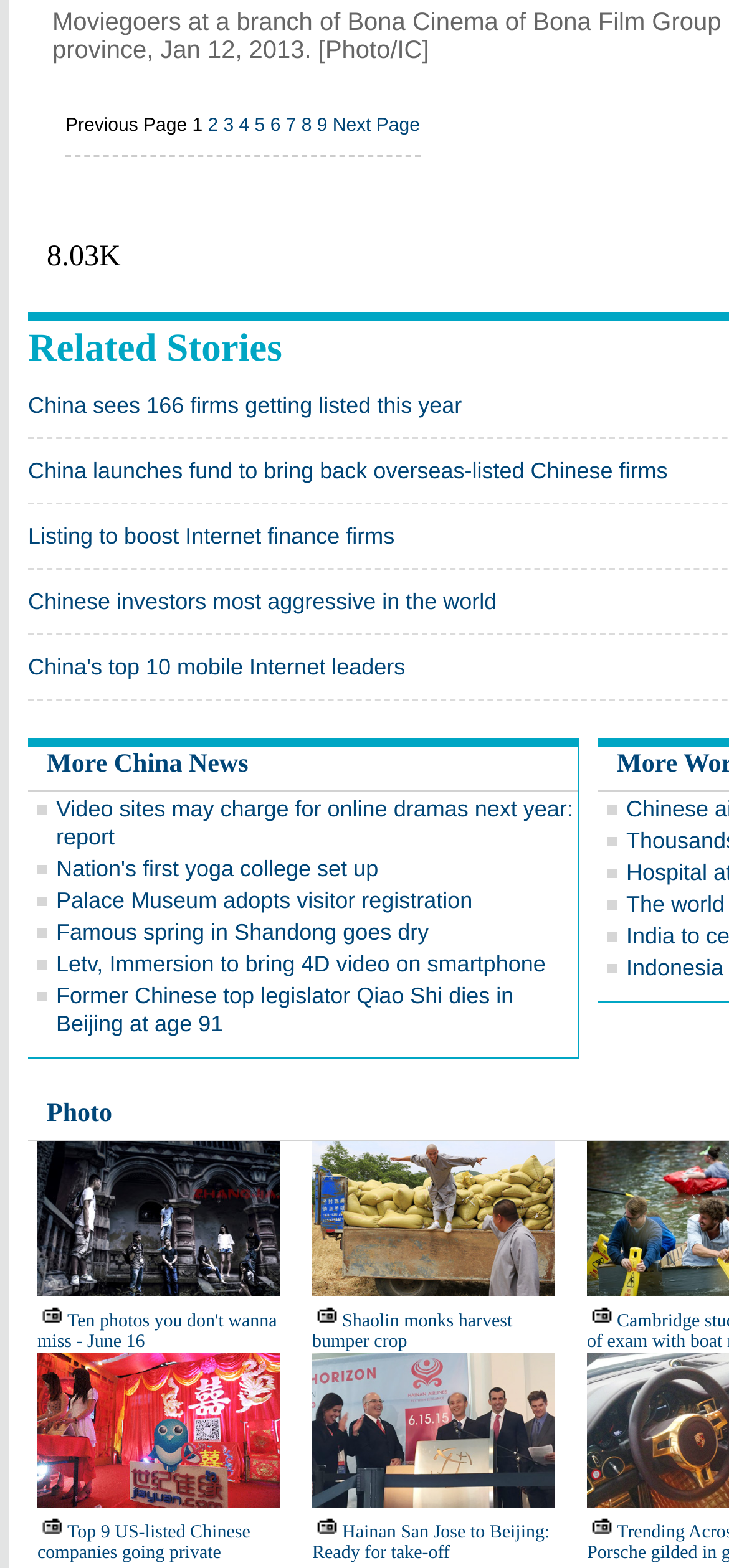What is the current page number? Refer to the image and provide a one-word or short phrase answer.

2